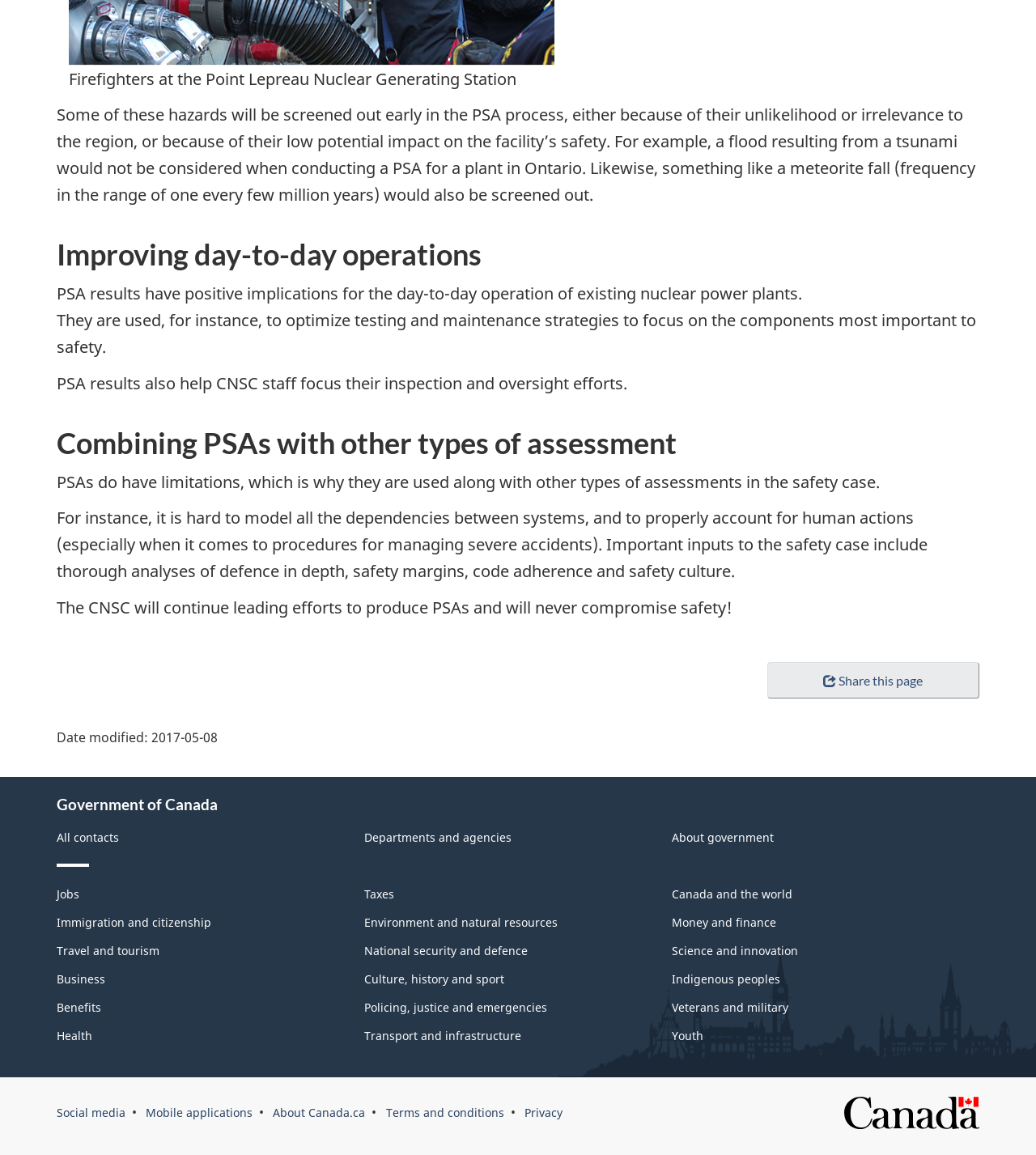Locate the bounding box coordinates of the clickable element to fulfill the following instruction: "Go to Government of Canada". Provide the coordinates as four float numbers between 0 and 1 in the format [left, top, right, bottom].

[0.055, 0.689, 0.945, 0.703]